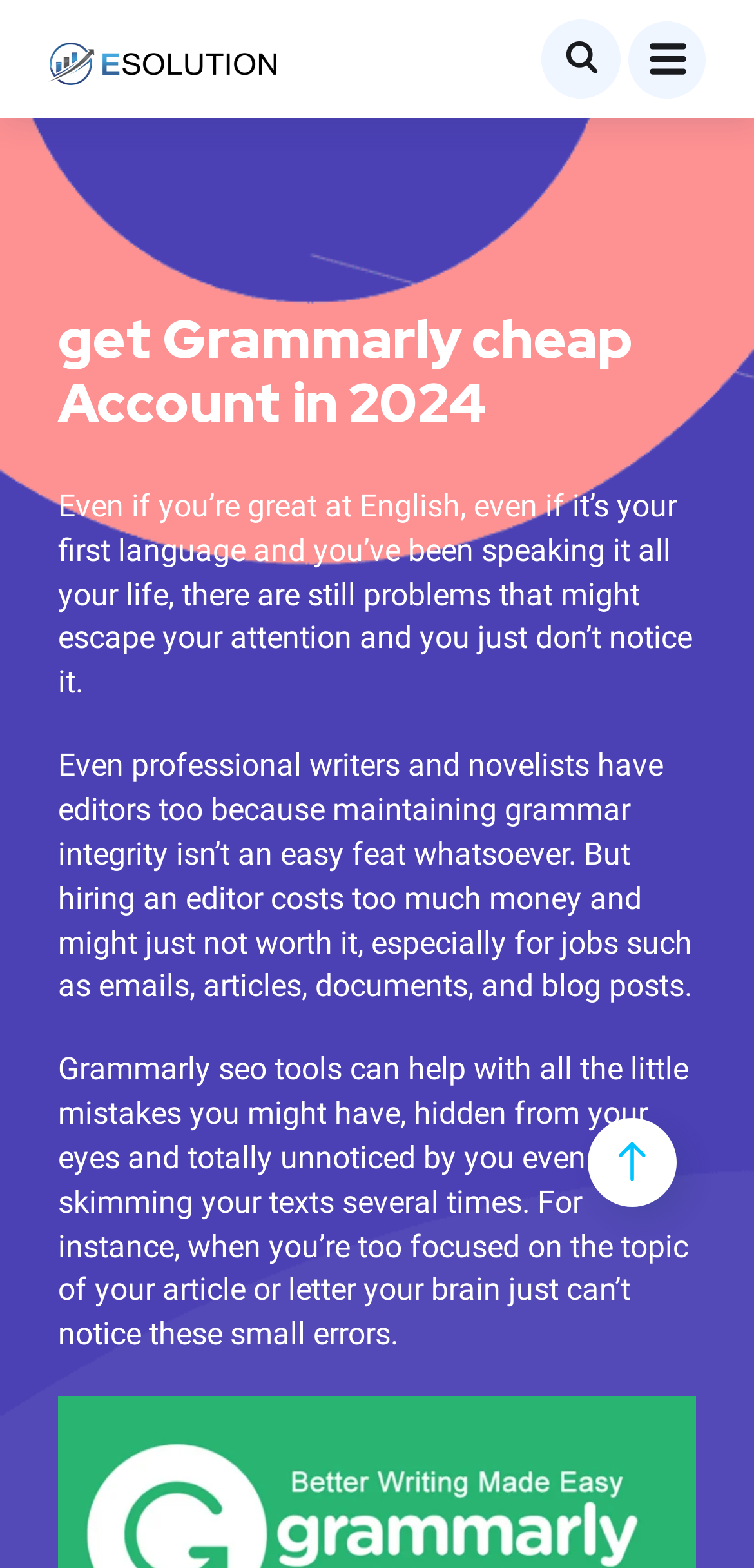What type of content can Grammarly help with?
Answer the question with a single word or phrase, referring to the image.

Articles, emails, documents, blog posts